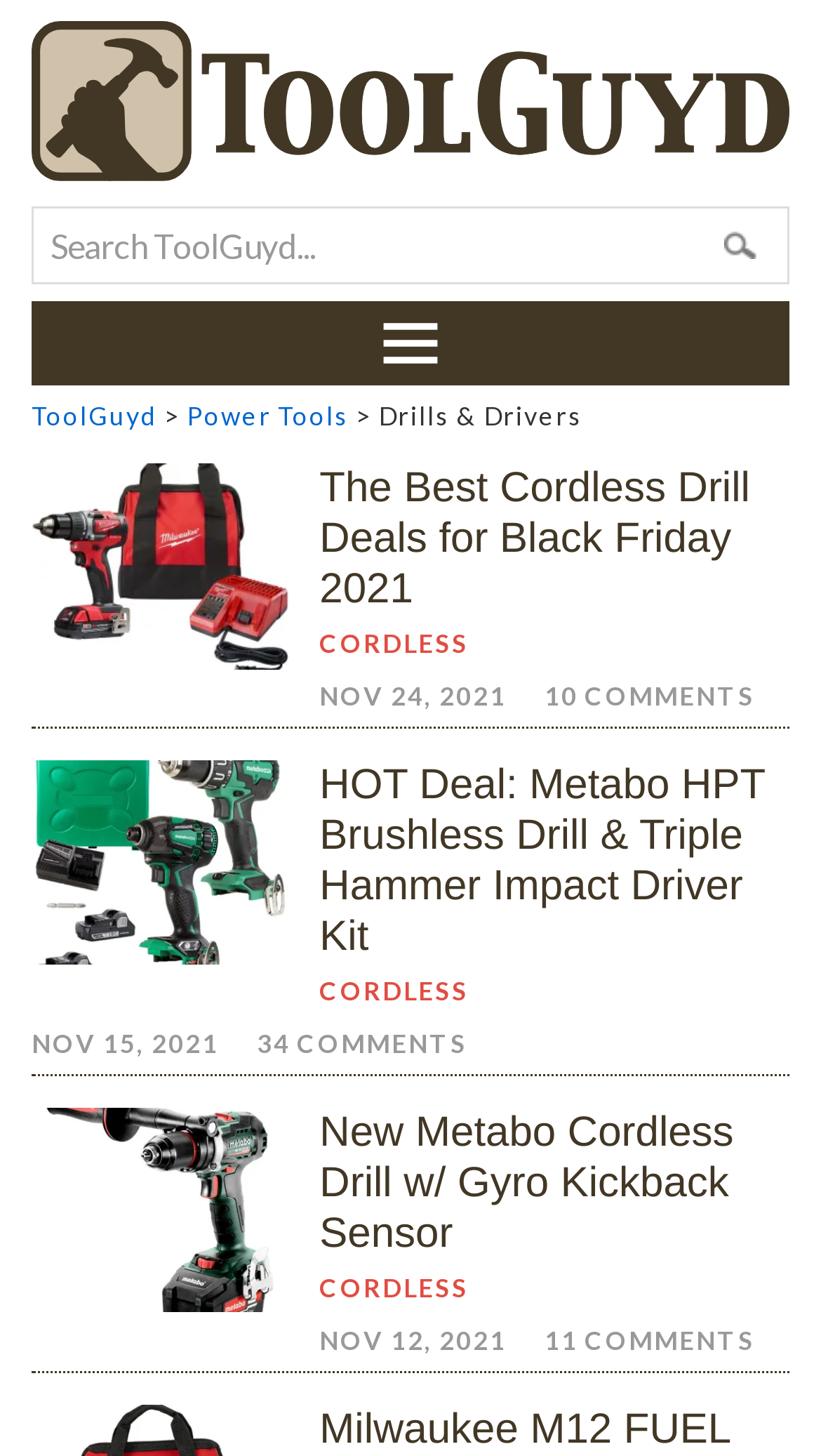Please determine the bounding box coordinates of the element's region to click for the following instruction: "Learn about the new Metabo cordless drill".

[0.038, 0.761, 0.962, 0.944]